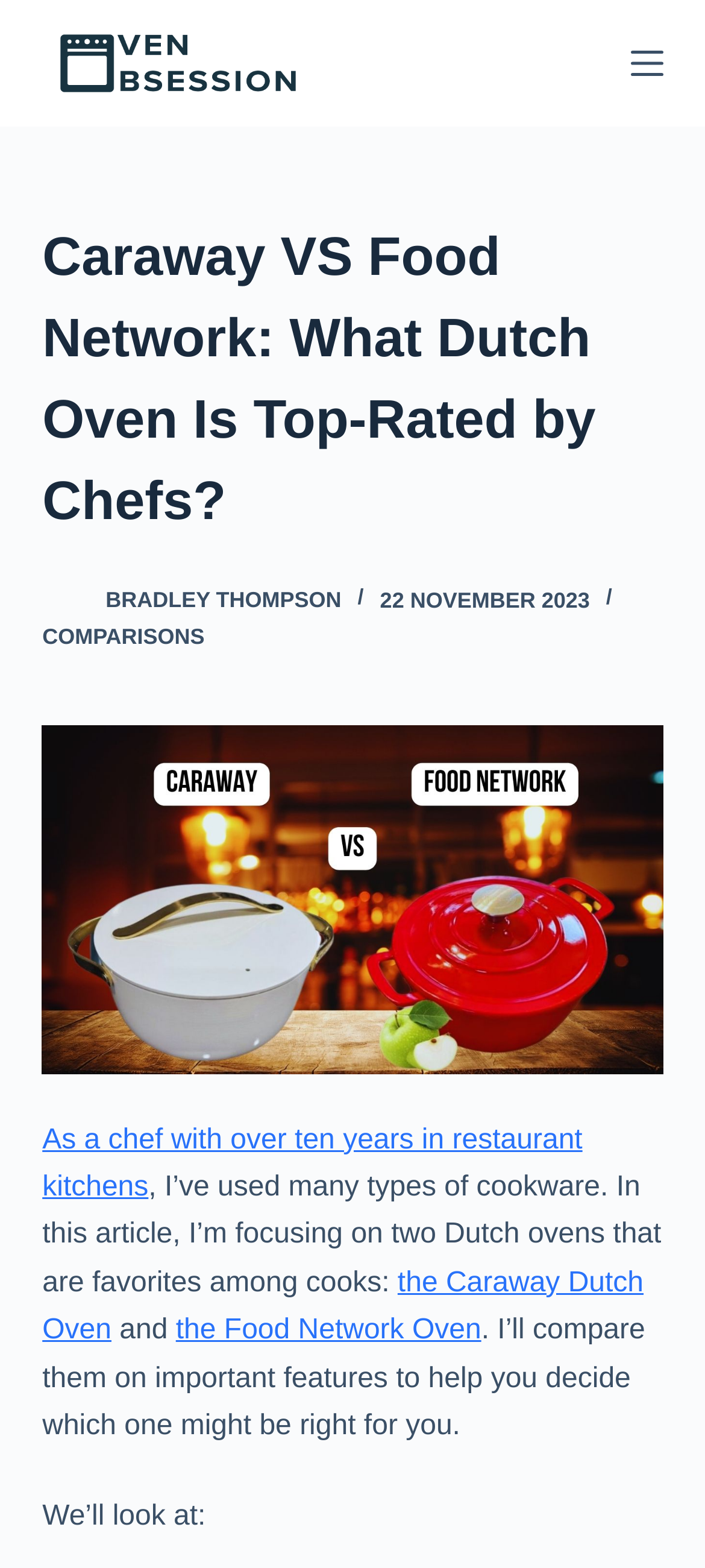Generate a comprehensive description of the webpage.

The webpage is a comparison article between Caraway and Food Network Dutch ovens, written by a chef with over ten years of experience in restaurant kitchens. At the top left of the page, there is a link to skip to the content, and next to it, an "oven obsession logo" image. On the top right, there is an "Open off canvas" button.

Below the logo, there is a header section with the title "Caraway VS Food Network: What Dutch Oven Is Top-Rated by Chefs?" in a large font. Underneath the title, there are links to the author's name, Bradley Thompson, with a small image of him. The publication date, "22 NOVEMBER 2023", is displayed to the right of the author's name.

The main content of the article starts with a comparison image of the two Dutch ovens, Caraway and Food Network. The author introduces themselves and explains that they will be comparing the two ovens based on important features to help readers decide which one is right for them. The text is divided into paragraphs, with links to specific sections of the comparison, such as "the Caraway Dutch Oven" and "the Food Network Oven". The article appears to be a detailed and informative comparison of the two products.